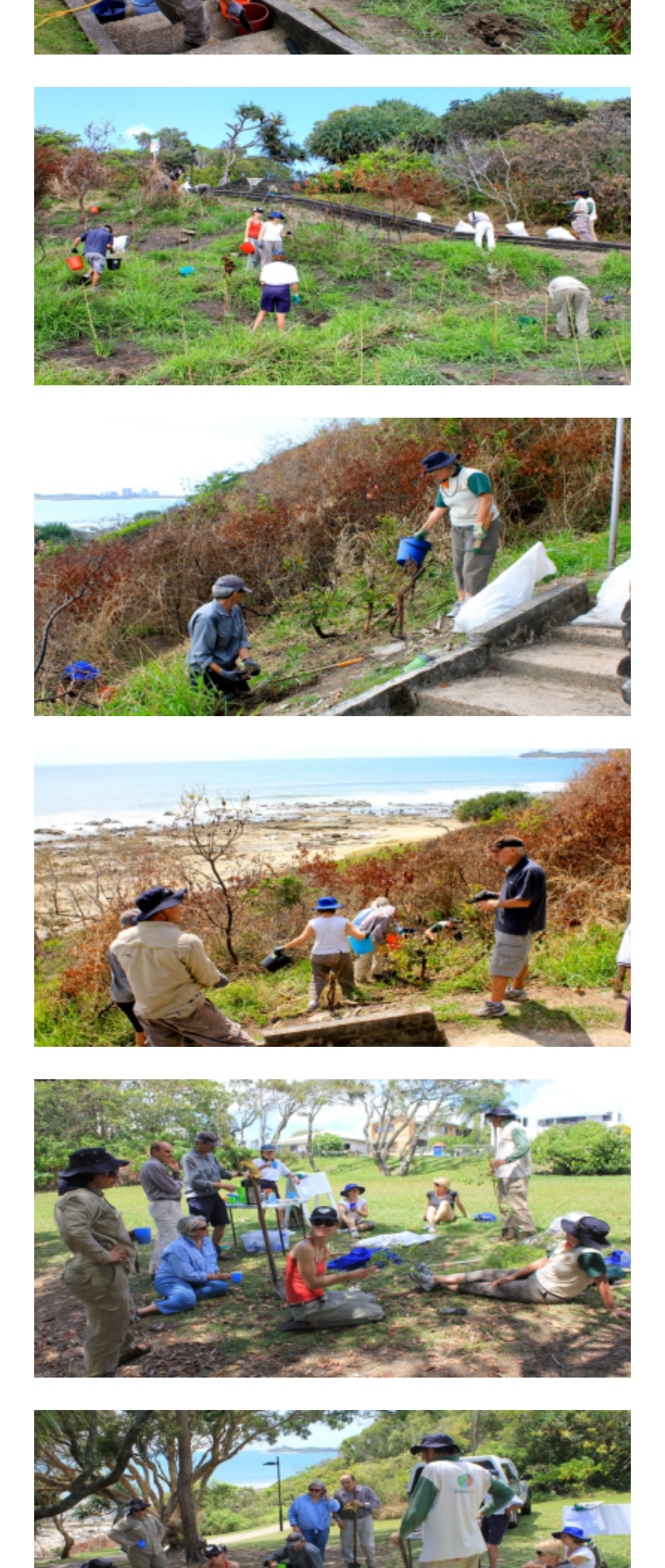What is the vertical order of the links?
Please provide a comprehensive answer based on the visual information in the image.

To determine the vertical order of the links, I compared the y1 and y2 coordinates of each link's bounding box. The link with the smallest y1 value is 'cons 1', followed by 'cons 2', then 'cons 3', 'cons 4', and finally 'cons 5'.